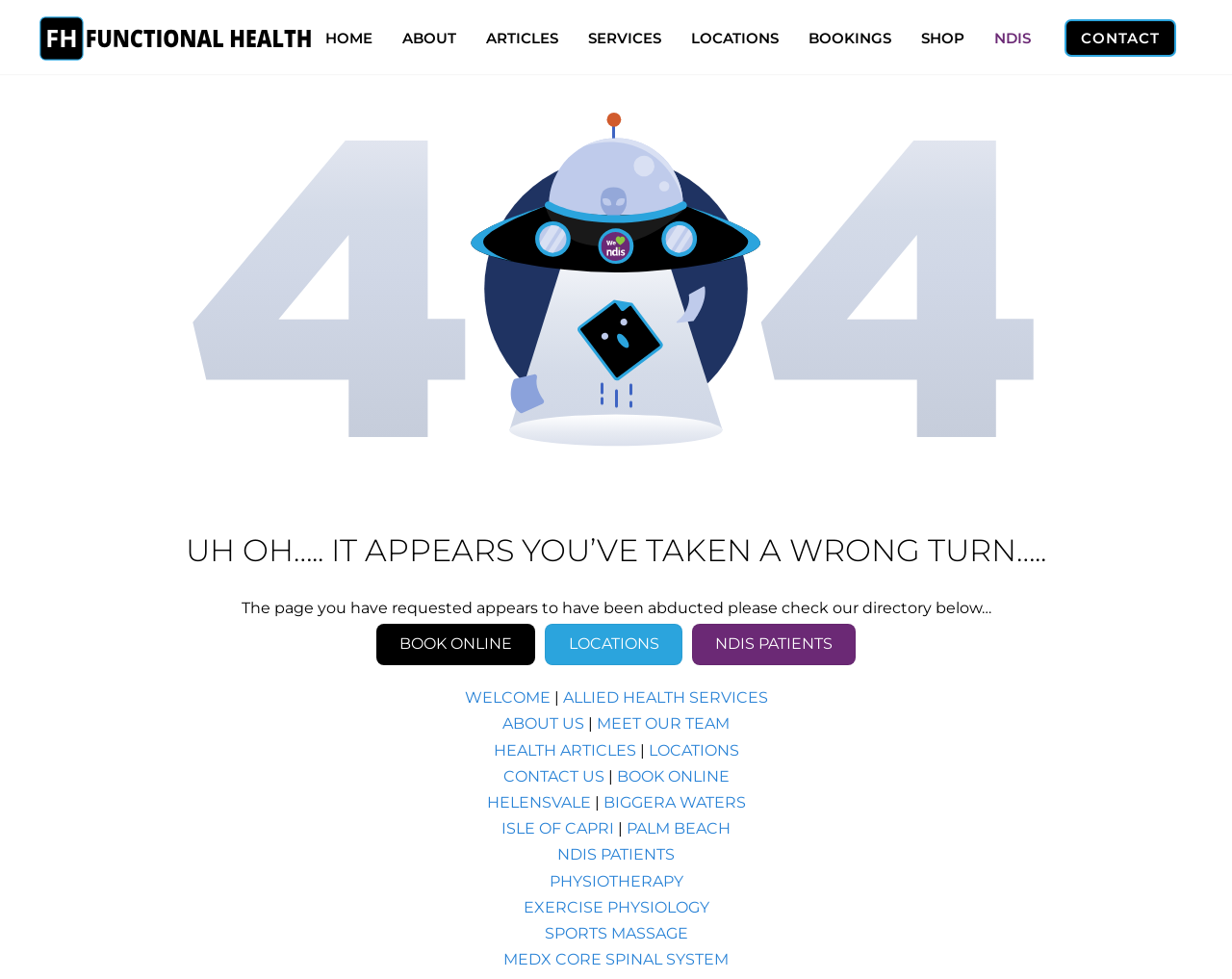Determine the bounding box coordinates of the clickable element necessary to fulfill the instruction: "Click LOCATIONS". Provide the coordinates as four float numbers within the 0 to 1 range, i.e., [left, top, right, bottom].

[0.549, 0.0, 0.643, 0.066]